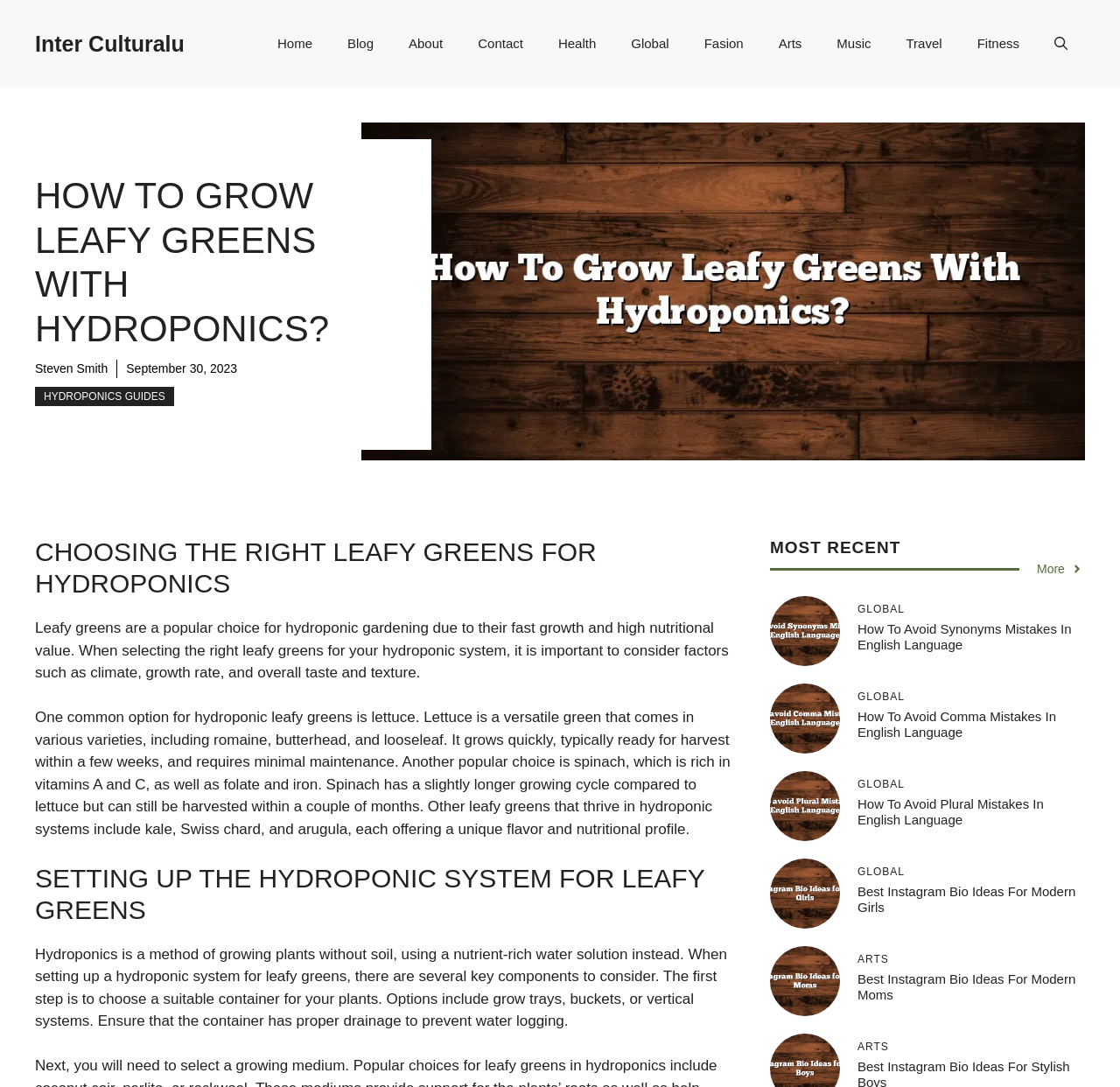Who is the author of the article?
Answer with a single word or phrase by referring to the visual content.

Steven Smith